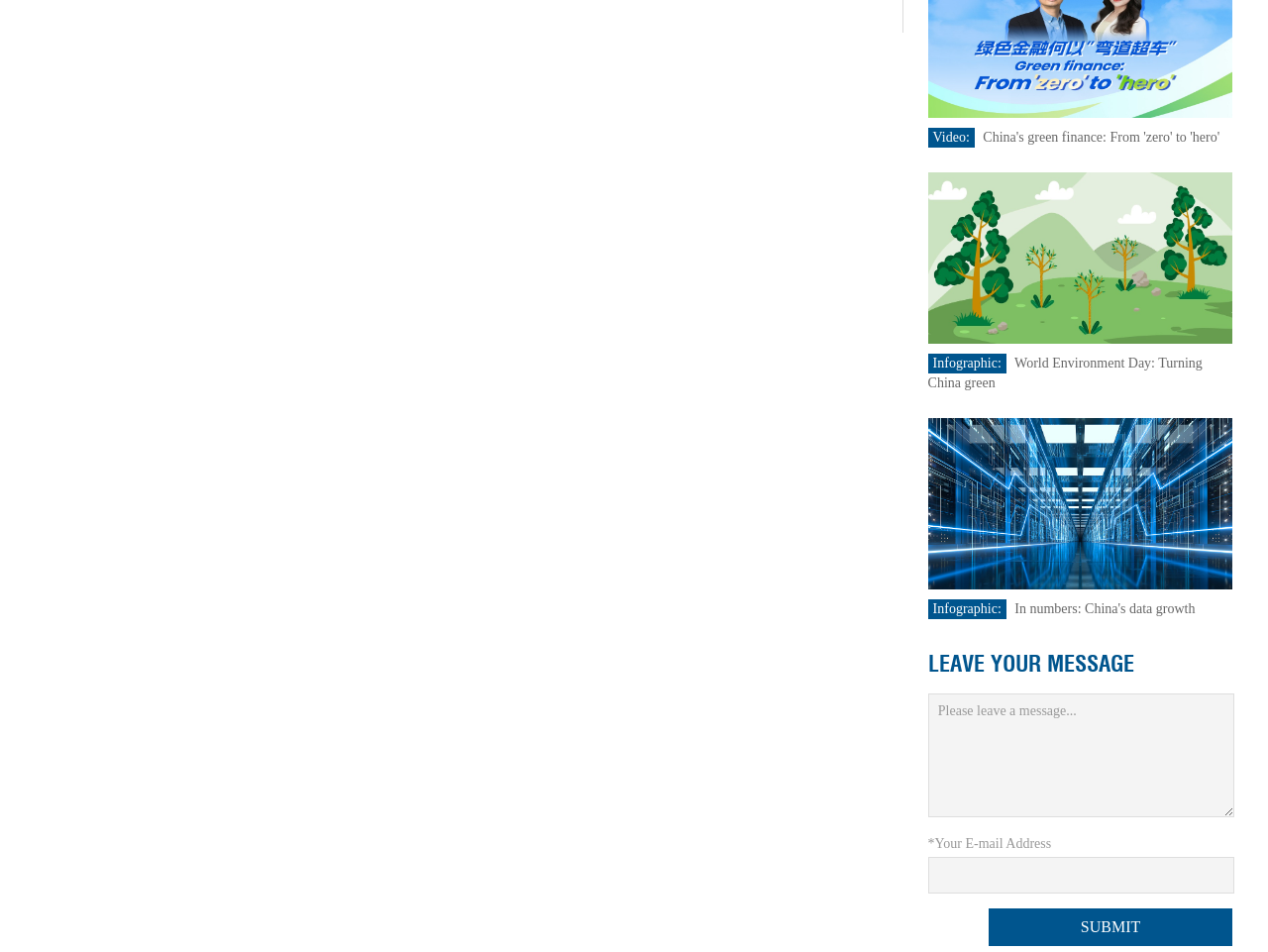How many links are there on the webpage?
Identify the answer in the screenshot and reply with a single word or phrase.

5